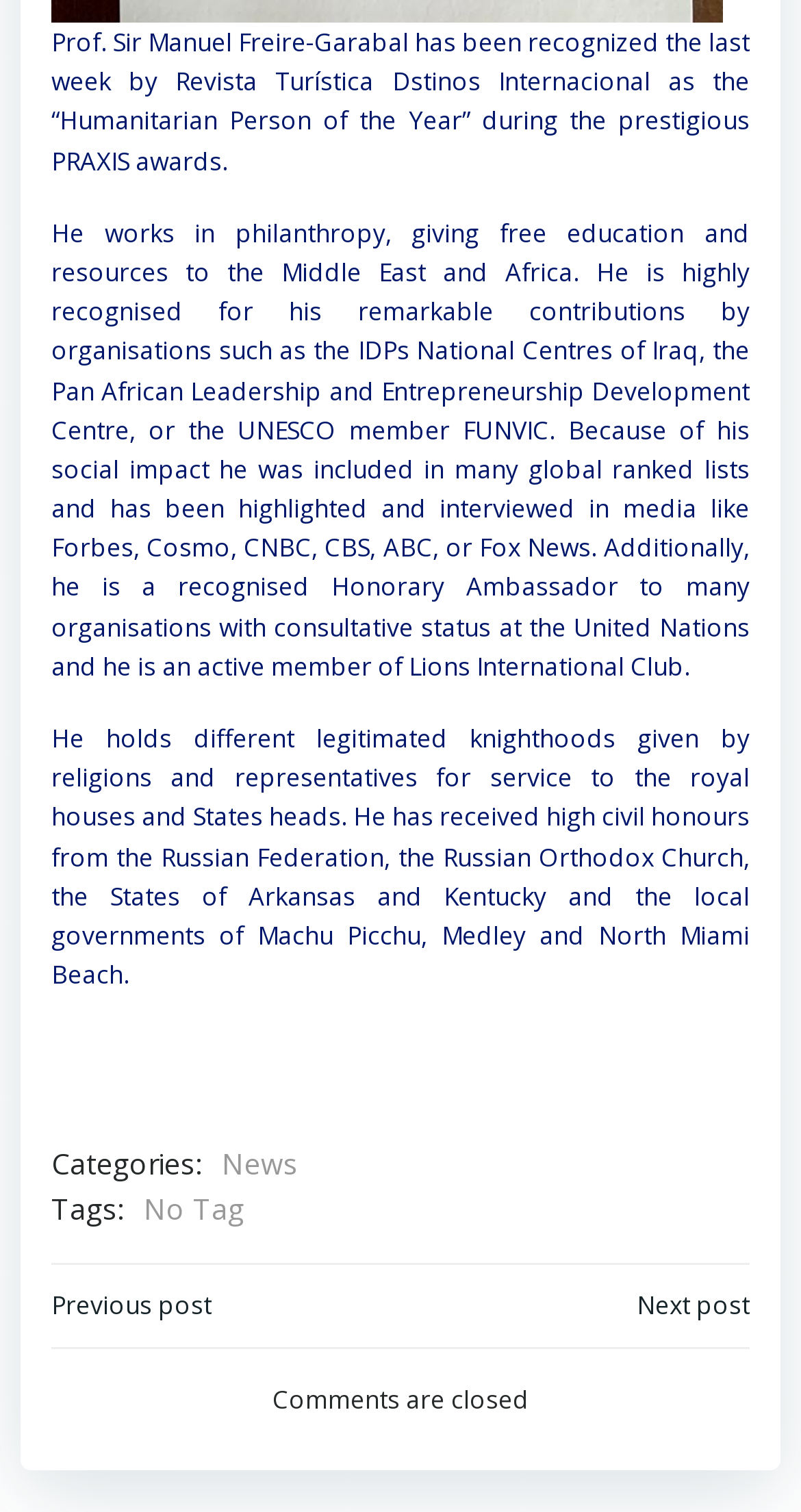Use a single word or phrase to answer the question:
Are comments allowed on this post?

No